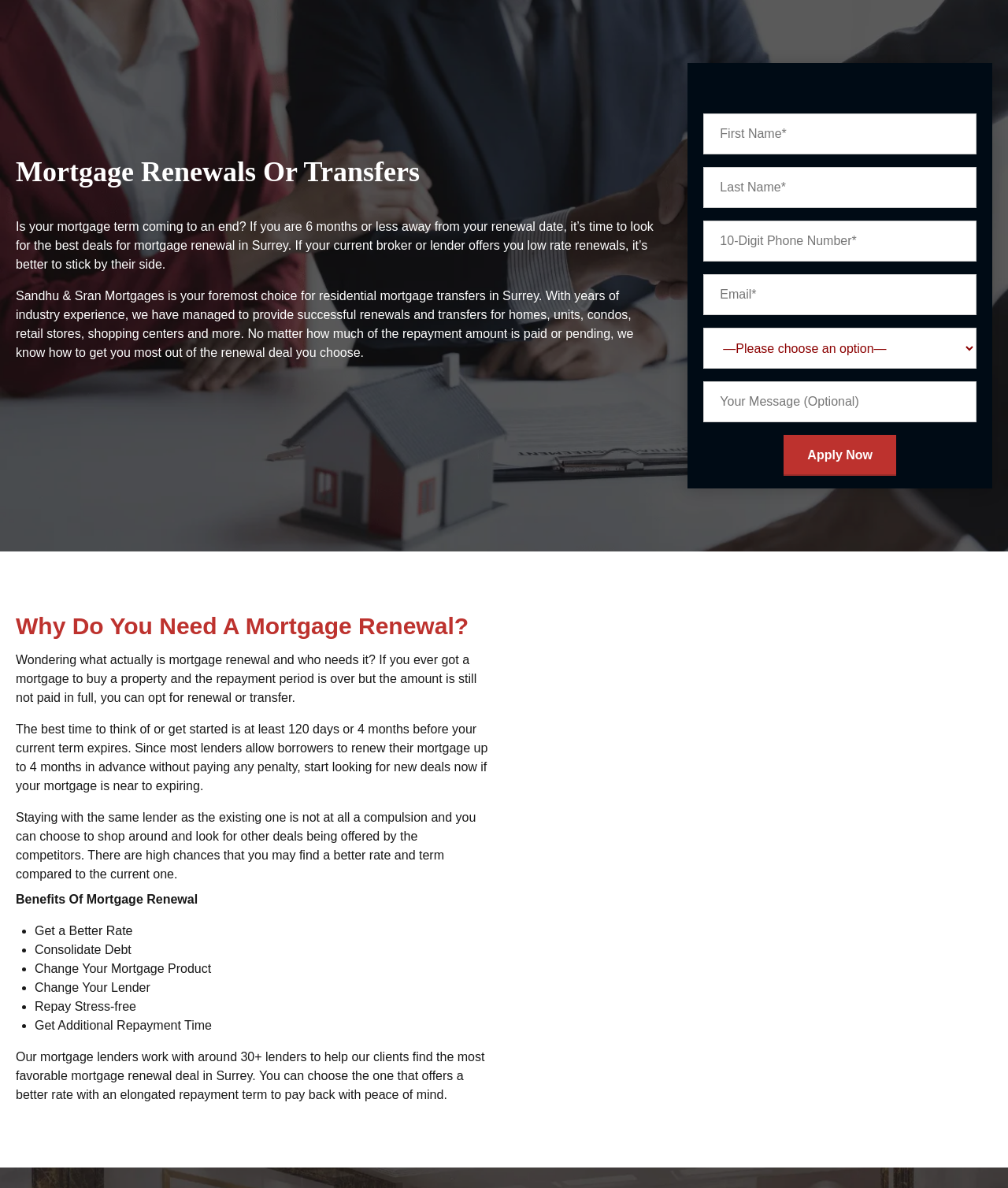How many lenders do Sandhu & Sran Mortgages work with?
Based on the image, provide your answer in one word or phrase.

30+